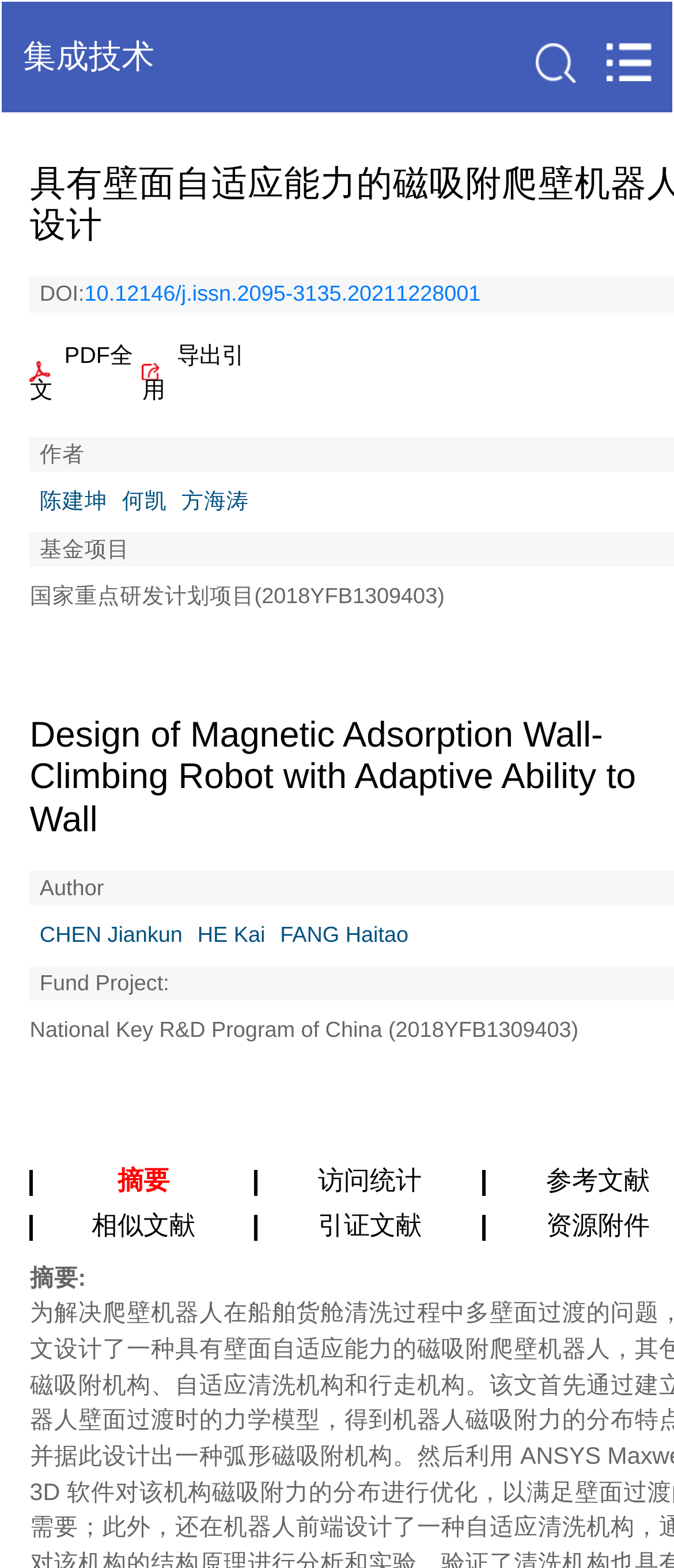Please locate the bounding box coordinates of the element's region that needs to be clicked to follow the instruction: "Check fund project information". The bounding box coordinates should be provided as four float numbers between 0 and 1, i.e., [left, top, right, bottom].

[0.044, 0.372, 0.66, 0.388]